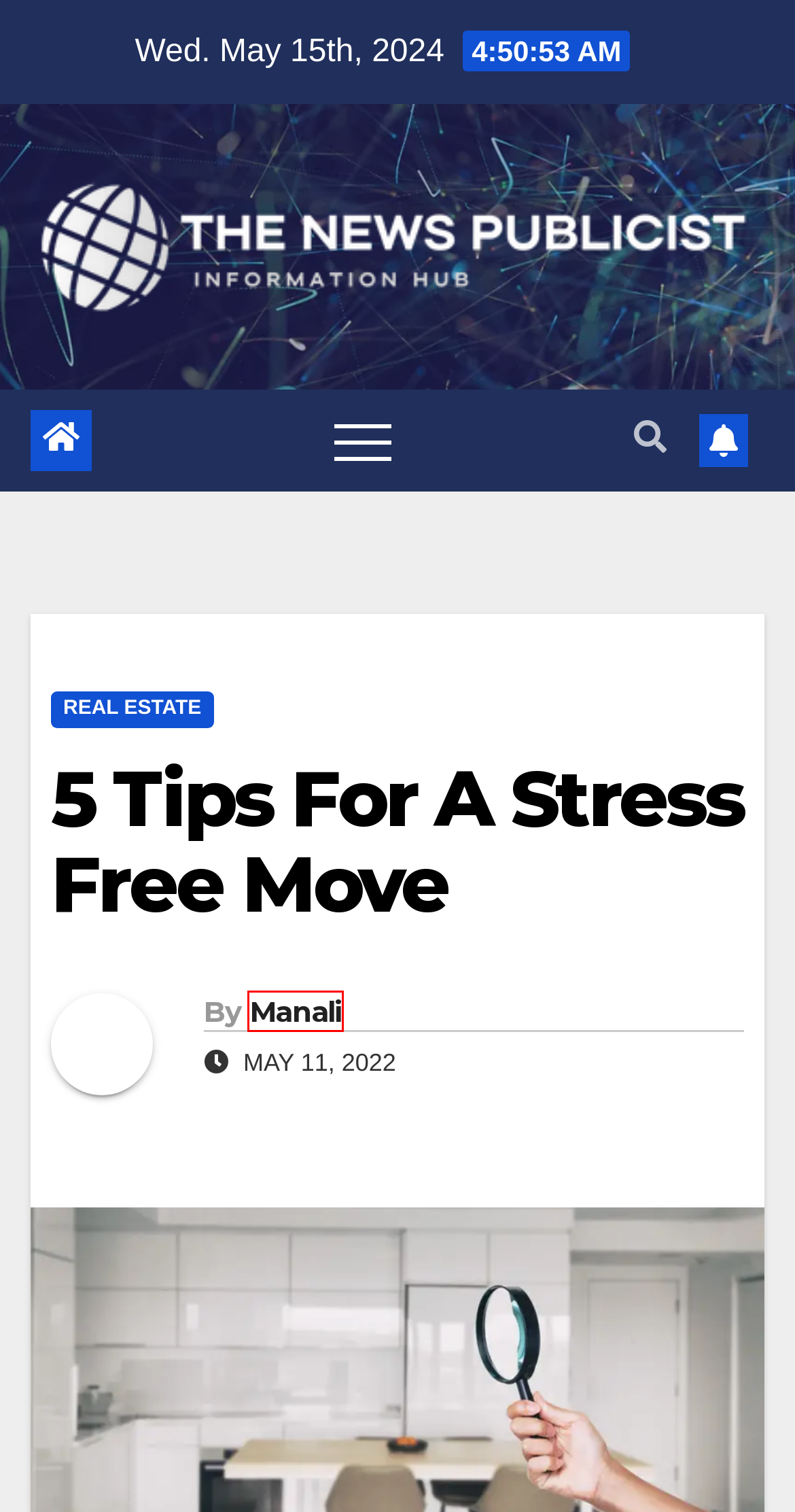You’re provided with a screenshot of a webpage that has a red bounding box around an element. Choose the best matching webpage description for the new page after clicking the element in the red box. The options are:
A. Manali, Author at The News Publicist
B. The Quiet Generosity of Ben Roethlisberger  - The News Publicist
C. Internet Archives - The News Publicist
D. Home Archives - The News Publicist
E. Real Estate Archives - The News Publicist
F. Interiors Archives - The News Publicist
G. Uncategorized Archives - The News Publicist
H. The News Publicist - Global News Network

A